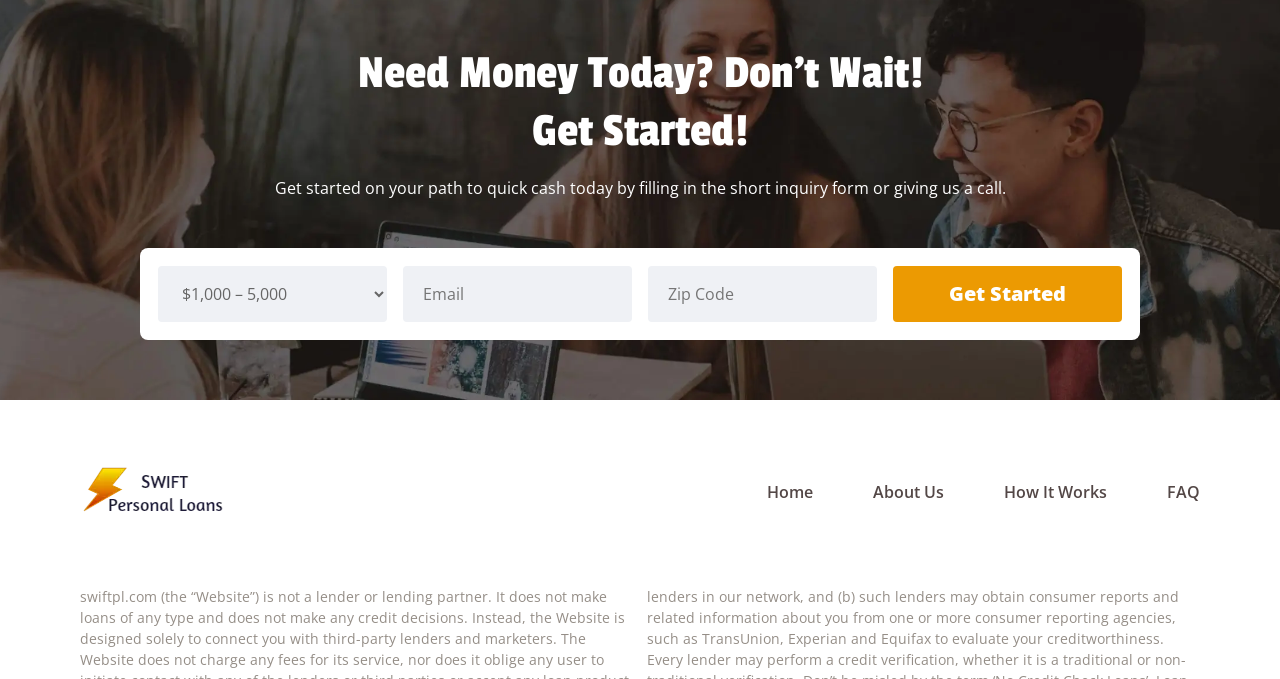Determine the bounding box of the UI component based on this description: "Get Started". The bounding box coordinates should be four float values between 0 and 1, i.e., [left, top, right, bottom].

[0.698, 0.392, 0.877, 0.475]